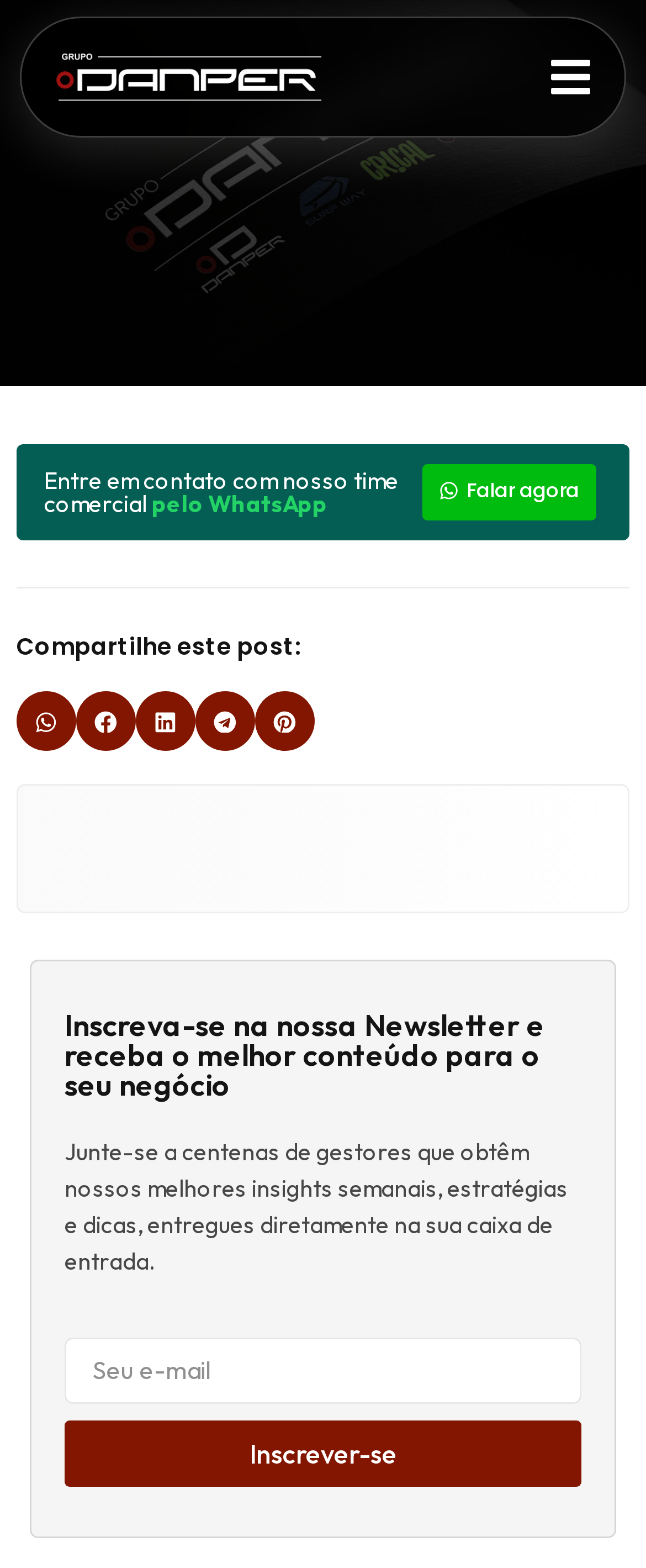Describe in detail what you see on the webpage.

This webpage appears to be an error page from Grupo Danper, indicating that the requested page was not found. At the top left, there is a link, and on the top right, a button labeled "Menu Toggle" is present. 

Below the top section, a heading is displayed, which reads "Entre em contato com nosso time comercial pelo WhatsApp" (Get in touch with our commercial team via WhatsApp). Next to this heading, a link labeled "Falar agora" (Talk now) is positioned.

Further down, another heading is shown, stating "Compartilhe este post:" (Share this post). Below this heading, a row of five buttons is arranged, each representing a different social media platform (WhatsApp, Facebook, LinkedIn, Telegram, and Pinterest) to share the post. Each button has a corresponding image next to it.

On the left side, an image of the author is displayed. Below the social media buttons, a heading is shown, which reads "Inscreva-se na nossa Newsletter e receba o melhor conteúdo para o seu negócio" (Subscribe to our Newsletter and receive the best content for your business). A paragraph of text explains the benefits of subscribing to the newsletter.

Finally, a textbox labeled "Seu e-mail" (Your email) is provided, where users can enter their email address, and a button labeled "Inscrever-se" (Subscribe) is positioned below it.